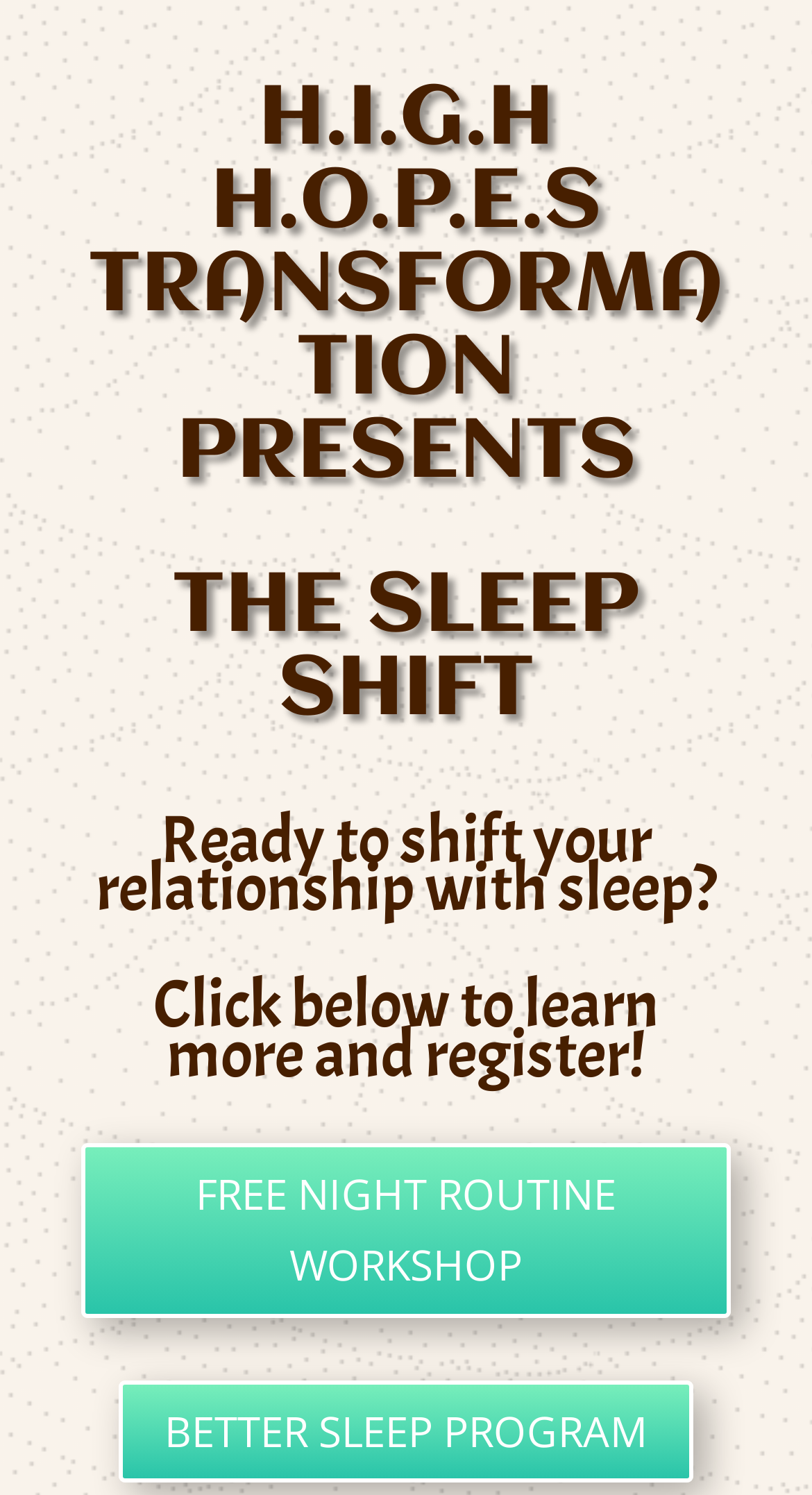Please find and generate the text of the main heading on the webpage.

H.I.G.H H.O.P.E.S TRANSFORMATION PRESENTS